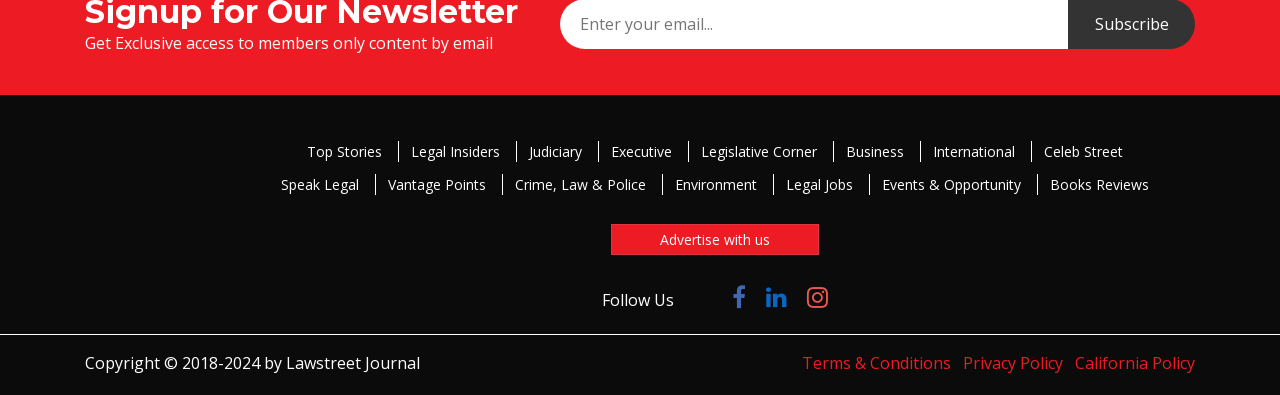Using the format (top-left x, top-left y, bottom-right x, bottom-right y), provide the bounding box coordinates for the described UI element. All values should be floating point numbers between 0 and 1: Speak Legal

[0.21, 0.442, 0.29, 0.495]